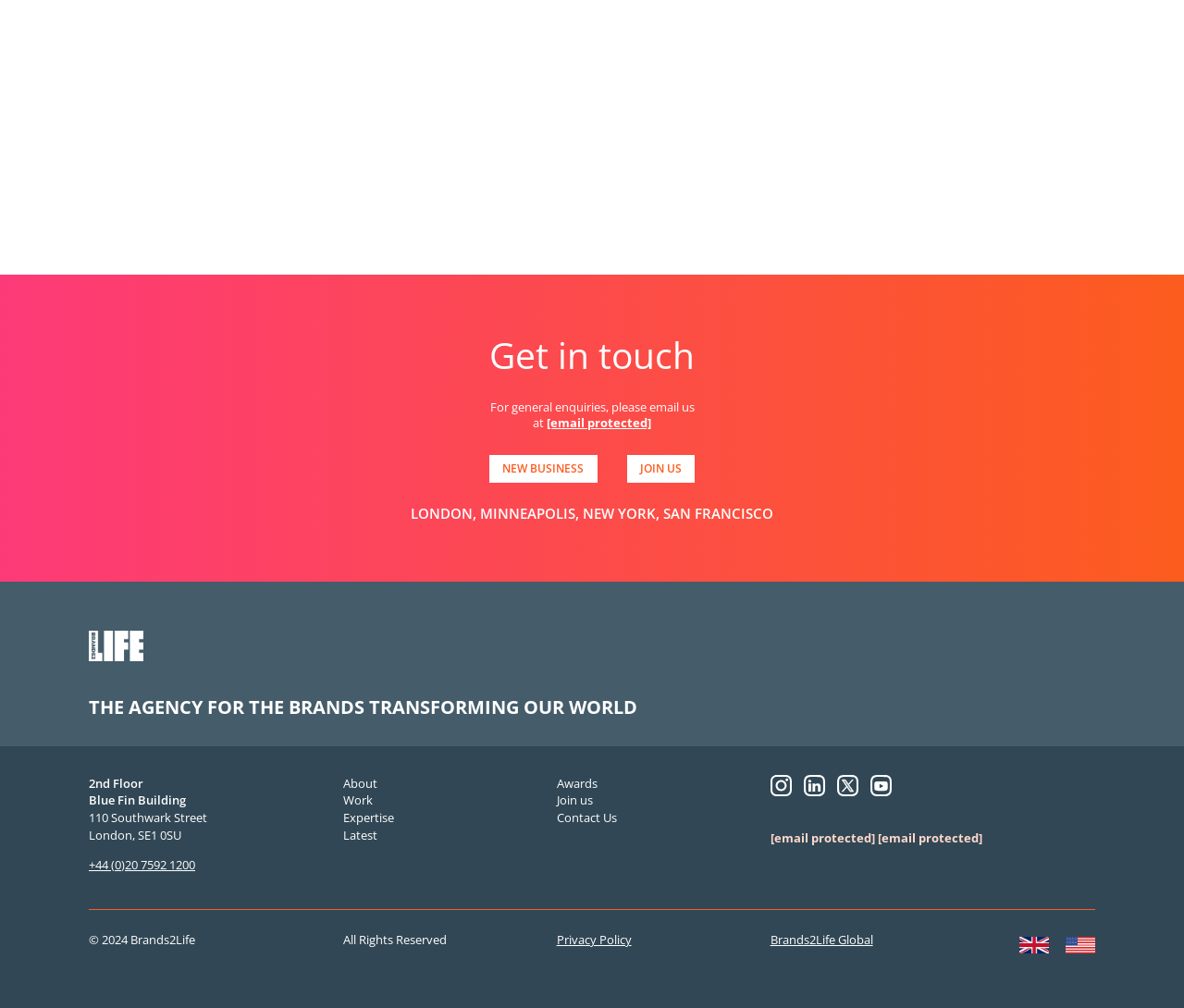What is the name of the agency?
Provide a well-explained and detailed answer to the question.

The agency's name is mentioned at the bottom of the webpage, in the copyright section, as '© 2024 Brands2Life'.